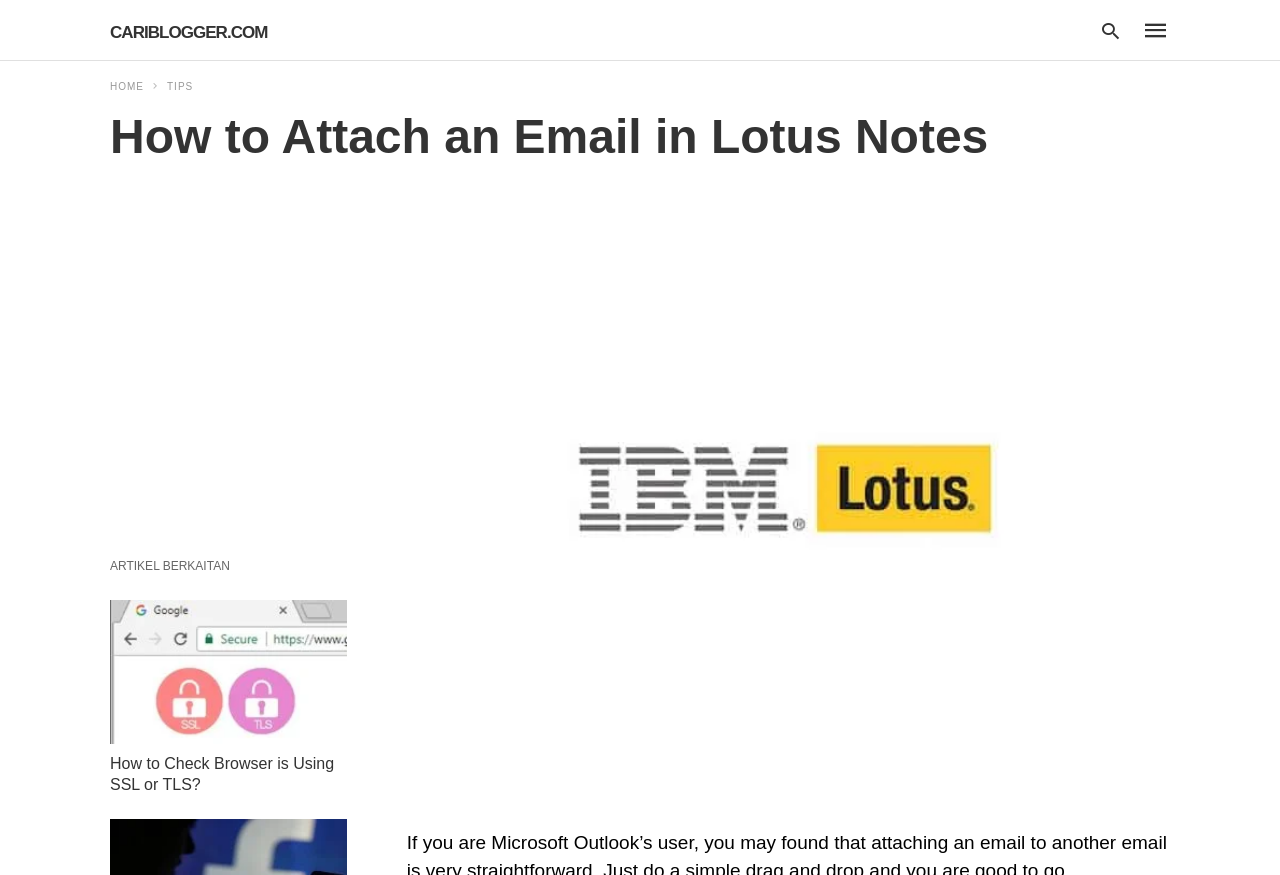How many related articles are listed?
Based on the image, give a one-word or short phrase answer.

Two